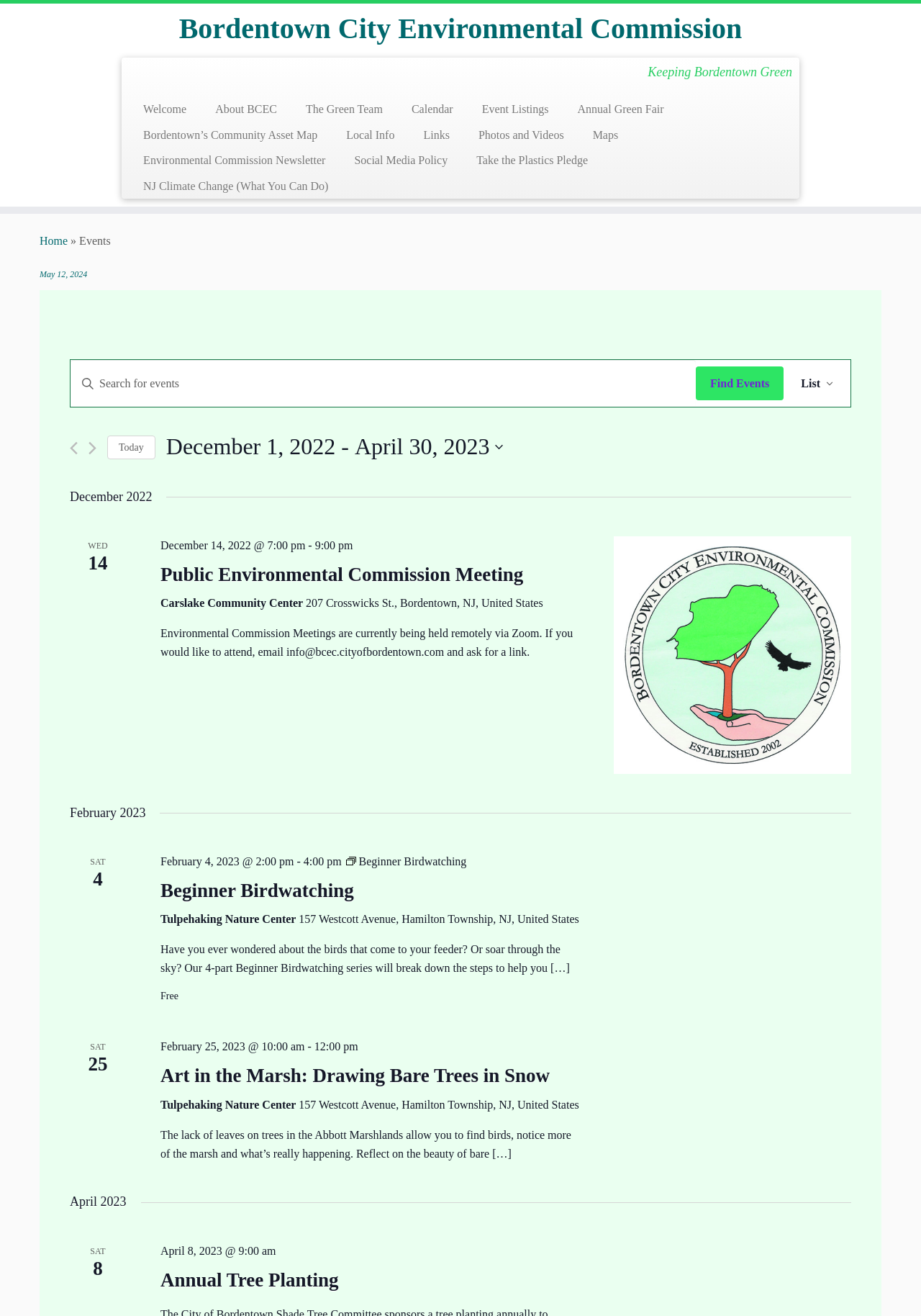What is the name of the environmental commission?
Based on the image, answer the question with as much detail as possible.

The name of the environmental commission can be found in the heading 'Bordentown City Environmental Commission' at the top of the webpage.